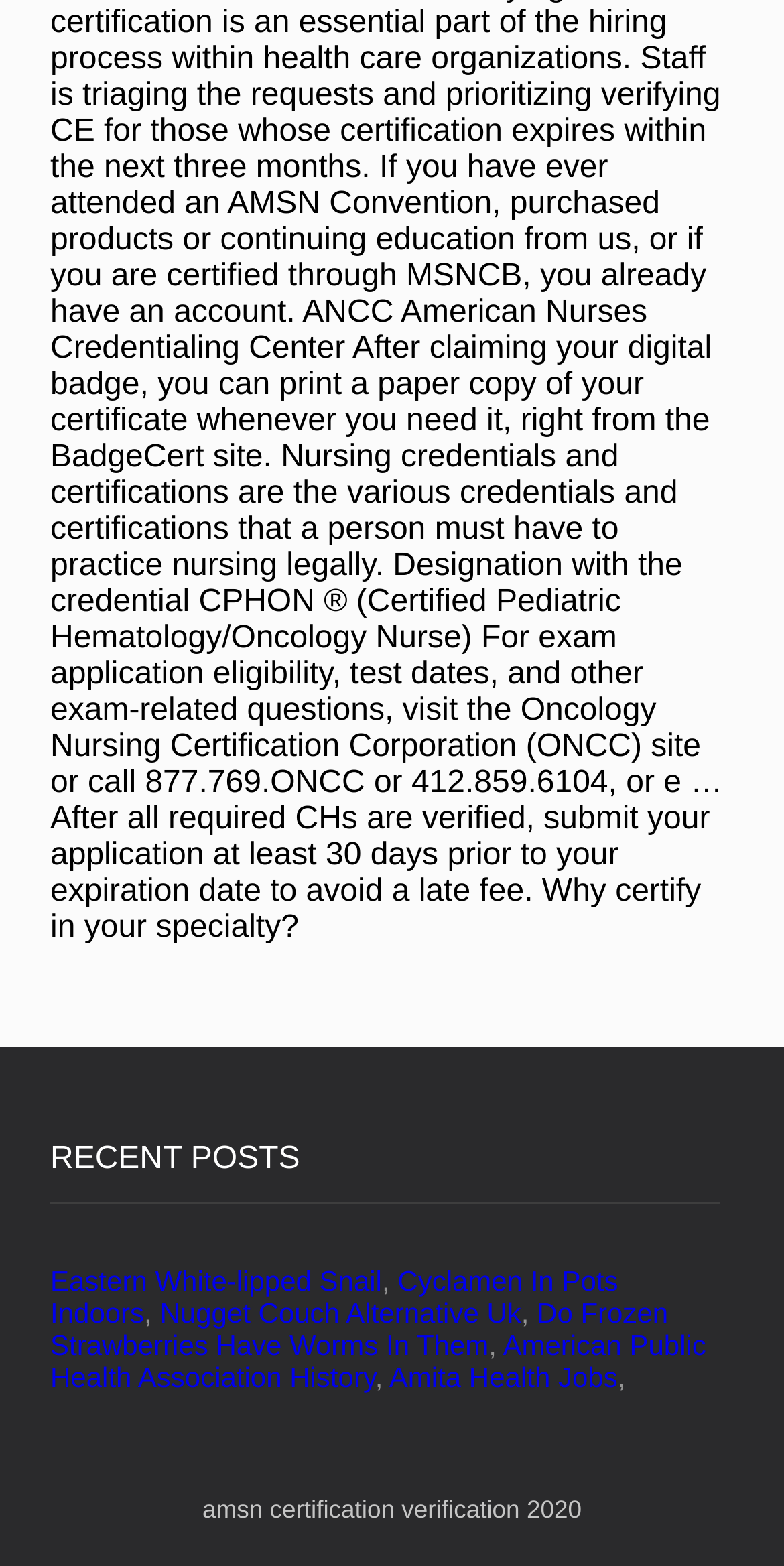What is the category of the posts?
Respond to the question with a single word or phrase according to the image.

Recent Posts